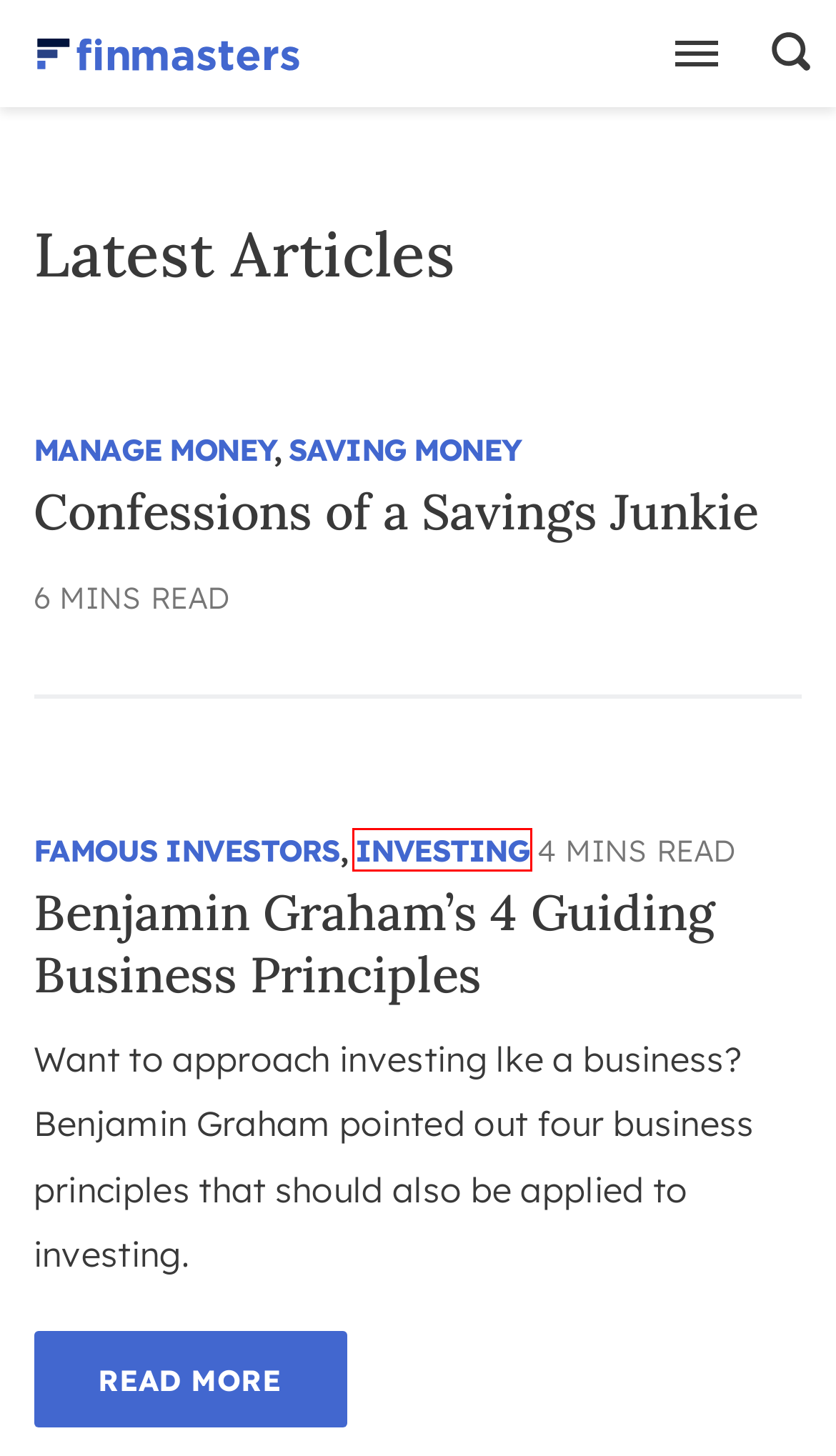You see a screenshot of a webpage with a red bounding box surrounding an element. Pick the webpage description that most accurately represents the new webpage after interacting with the element in the red bounding box. The options are:
A. Famous Investors - FinMasters
B. Benjamin Graham's 4 Guiding Business Principles
C. Budgeting for Teens: Practical Advice for Parents
D. Confessions of a Savings Junkie
E. Saving Money | Tips & Guides on How to Make That Dollar Stretch
F. Manage Money | Tips & Guides on How to Manage Your Money Wisely
G. What Is the Average Cost of Groceries in 2024?
H. Investing | Tips & Guides to Help You Make Smart Investment Decisions

H